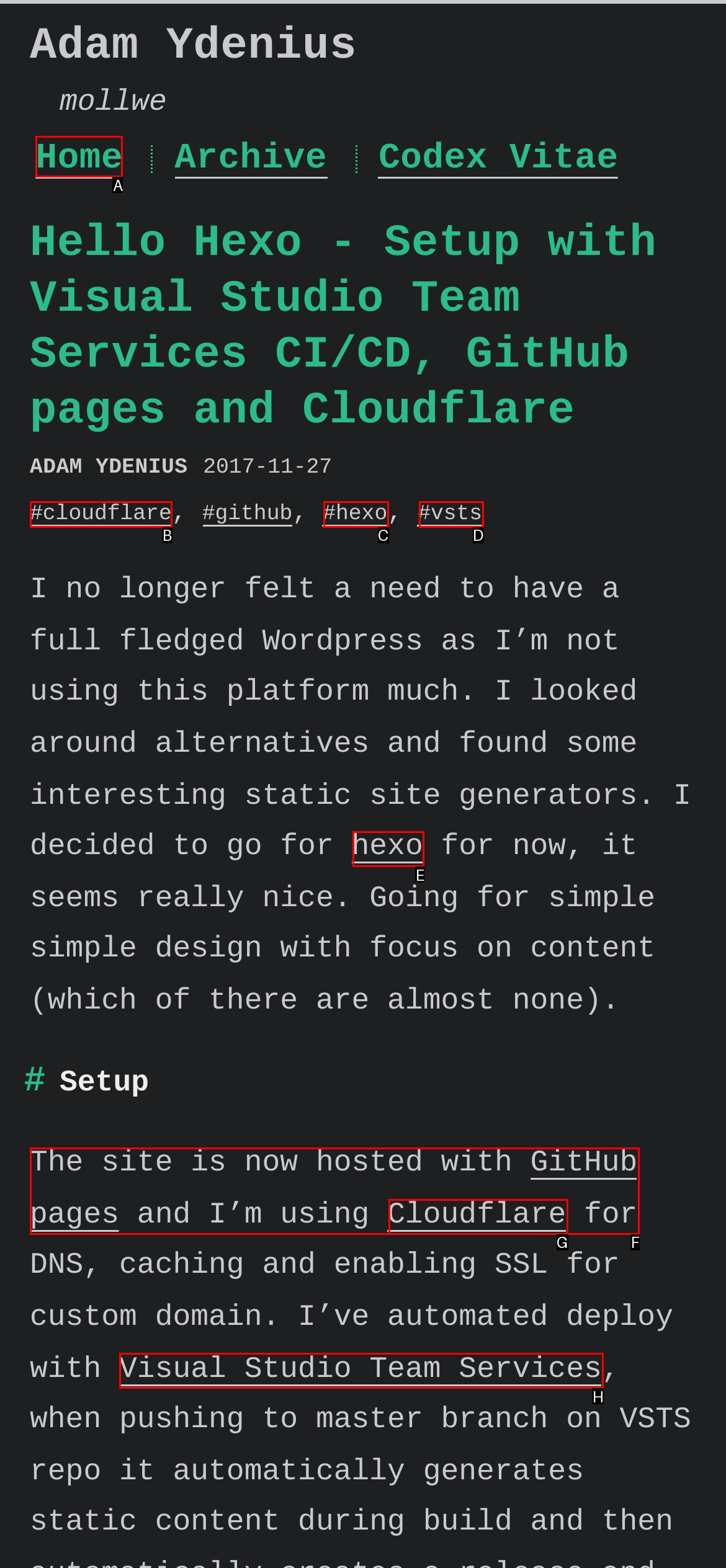Figure out which option to click to perform the following task: click the link to And A Strong Cup of Coffee
Provide the letter of the correct option in your response.

None